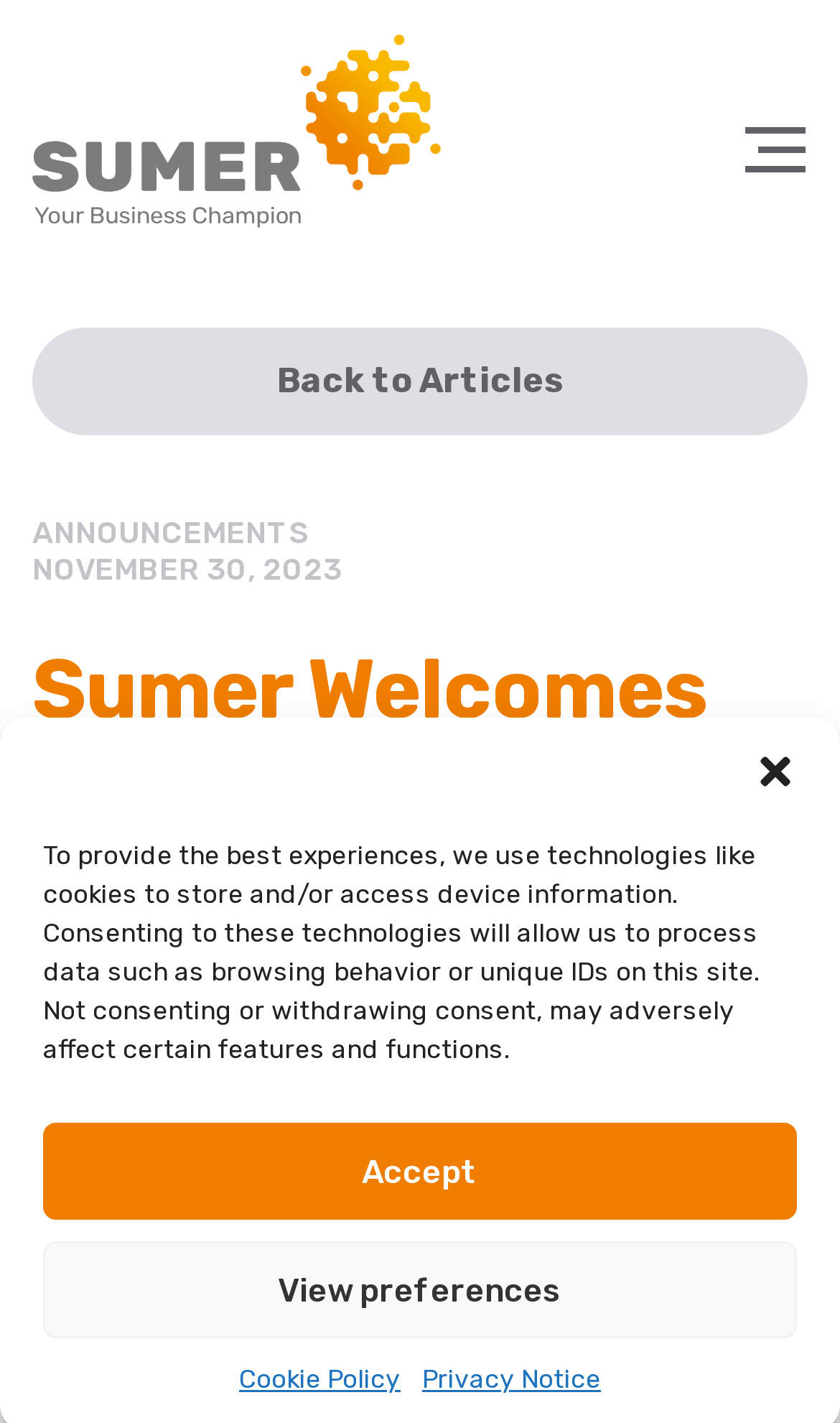What is the main title displayed on this webpage?

Sumer Welcomes Jerroms to the Fold